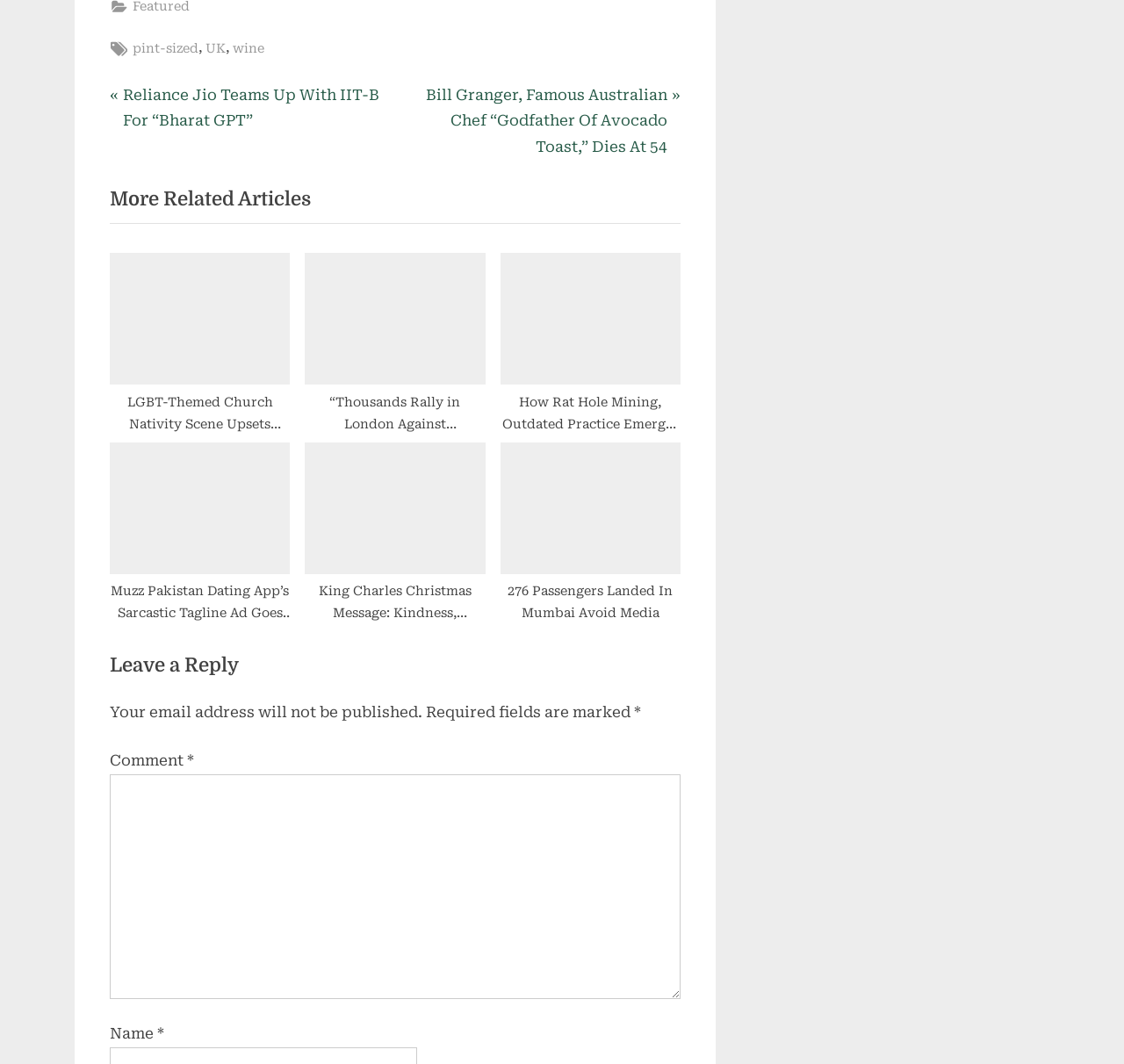Find the bounding box coordinates of the UI element according to this description: "parent_node: Comment * name="comment"".

[0.098, 0.727, 0.605, 0.939]